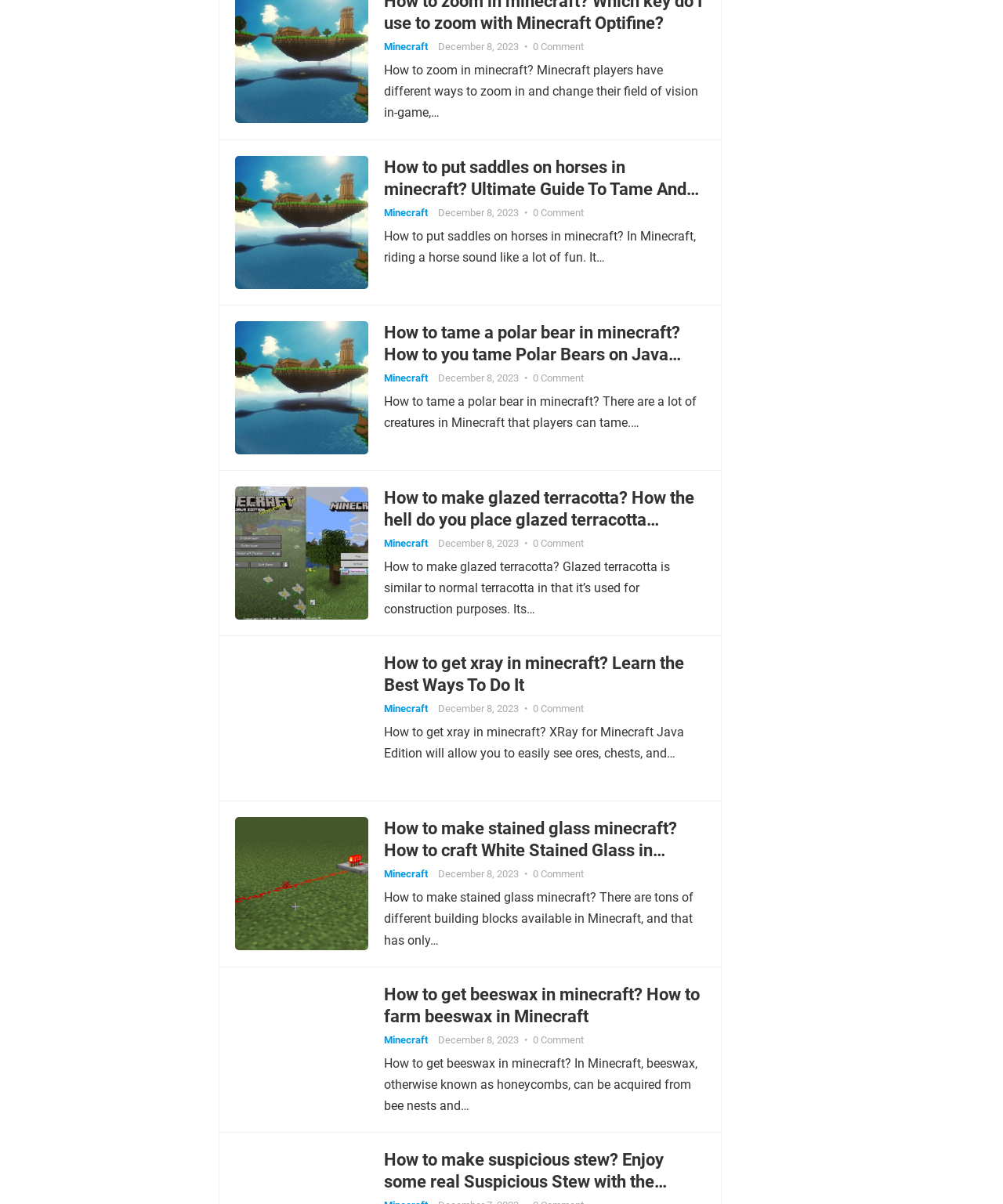What is the date of the latest Minecraft guide?
Look at the image and respond with a one-word or short-phrase answer.

December 8, 2023